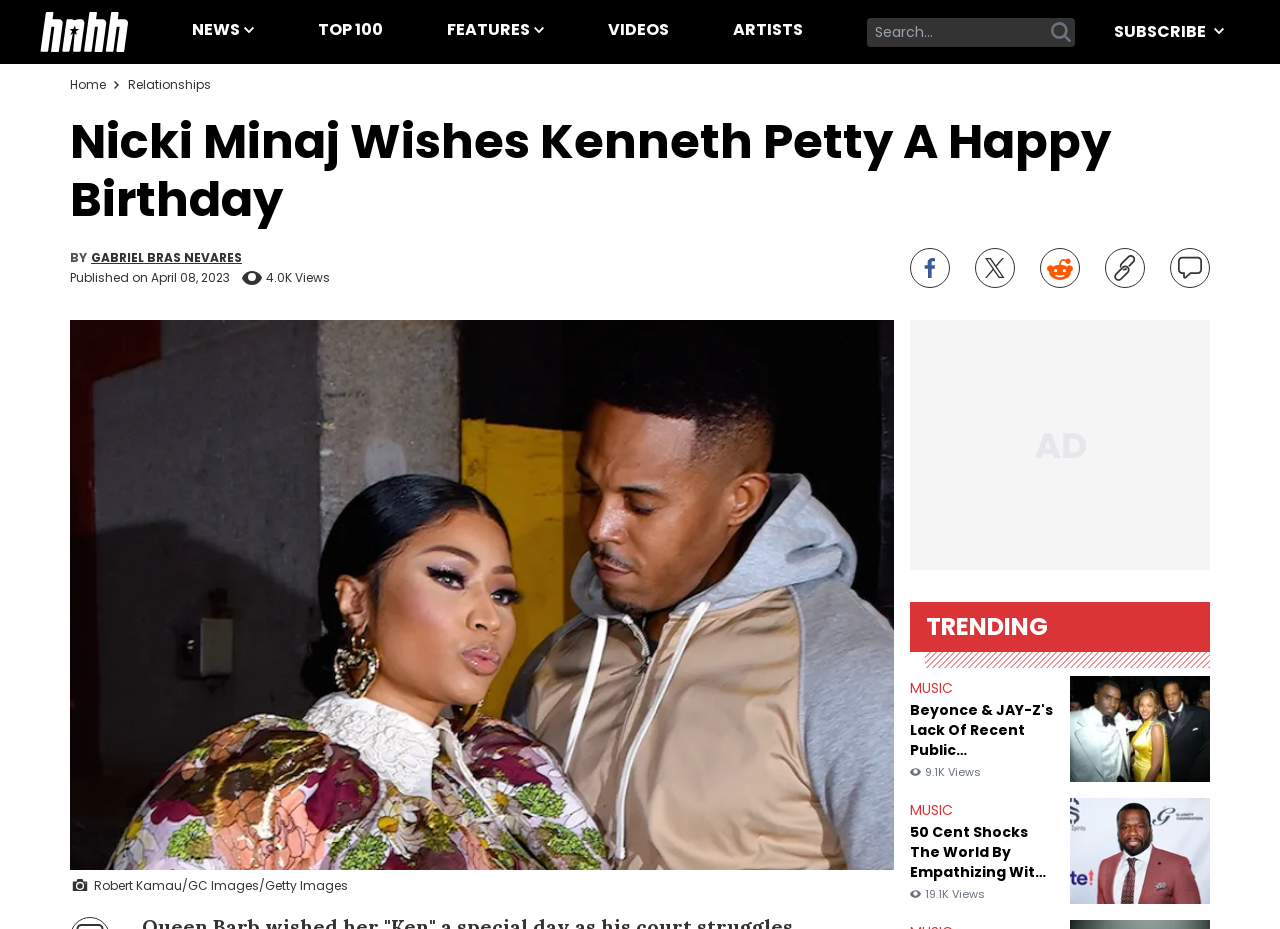What is the category of the article 'Beyonce & JAY-Z's Lack Of Recent Public Appearances Linked To Alleged Diddy Friendship By Industry Insider'?
Using the details shown in the screenshot, provide a comprehensive answer to the question.

The answer can be found above the article title, where it says 'MUSIC'. This indicates that the article belongs to the MUSIC category.